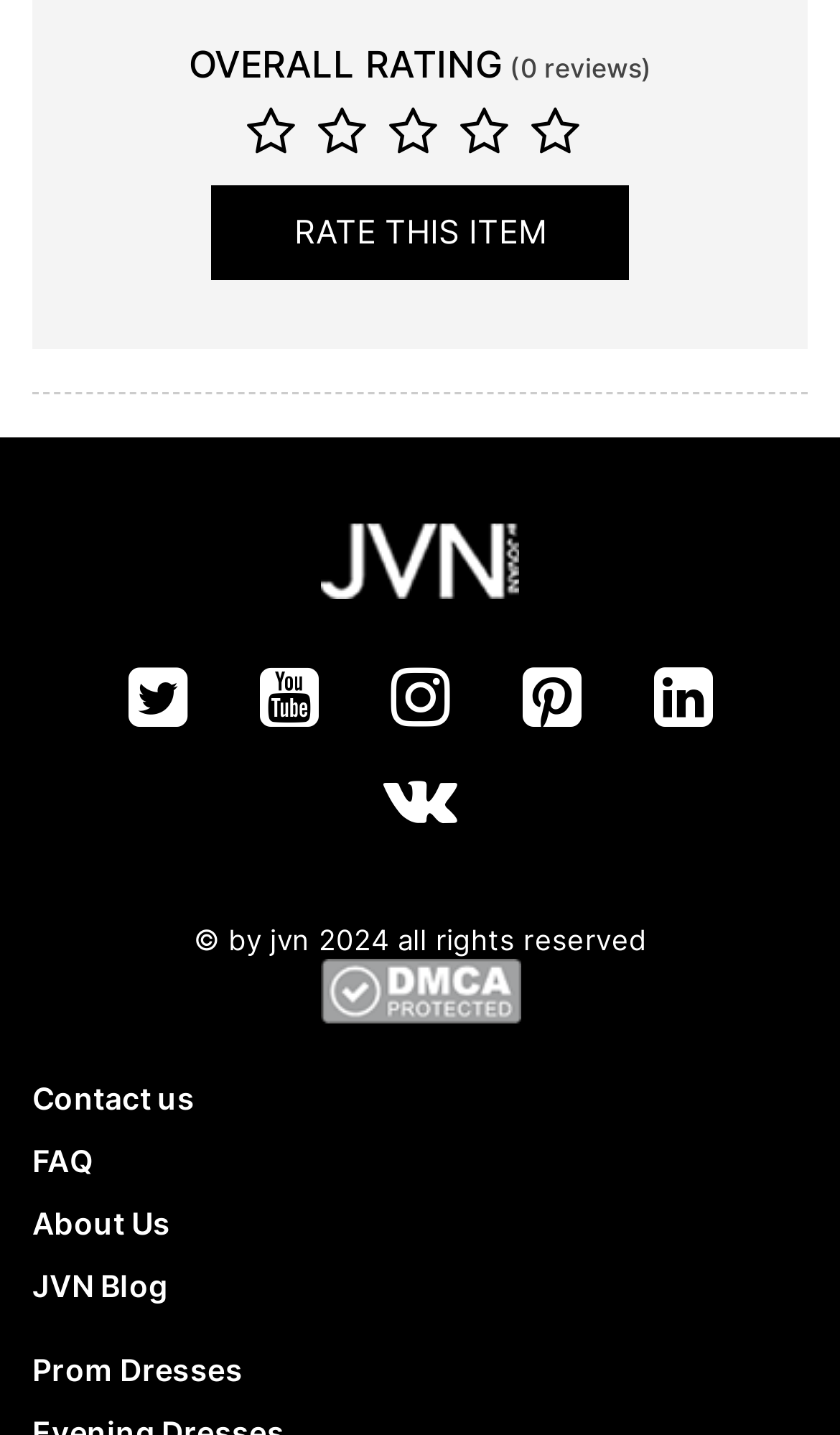Please determine the bounding box coordinates of the element's region to click for the following instruction: "Visit JVN Twitter".

[0.114, 0.481, 0.26, 0.507]